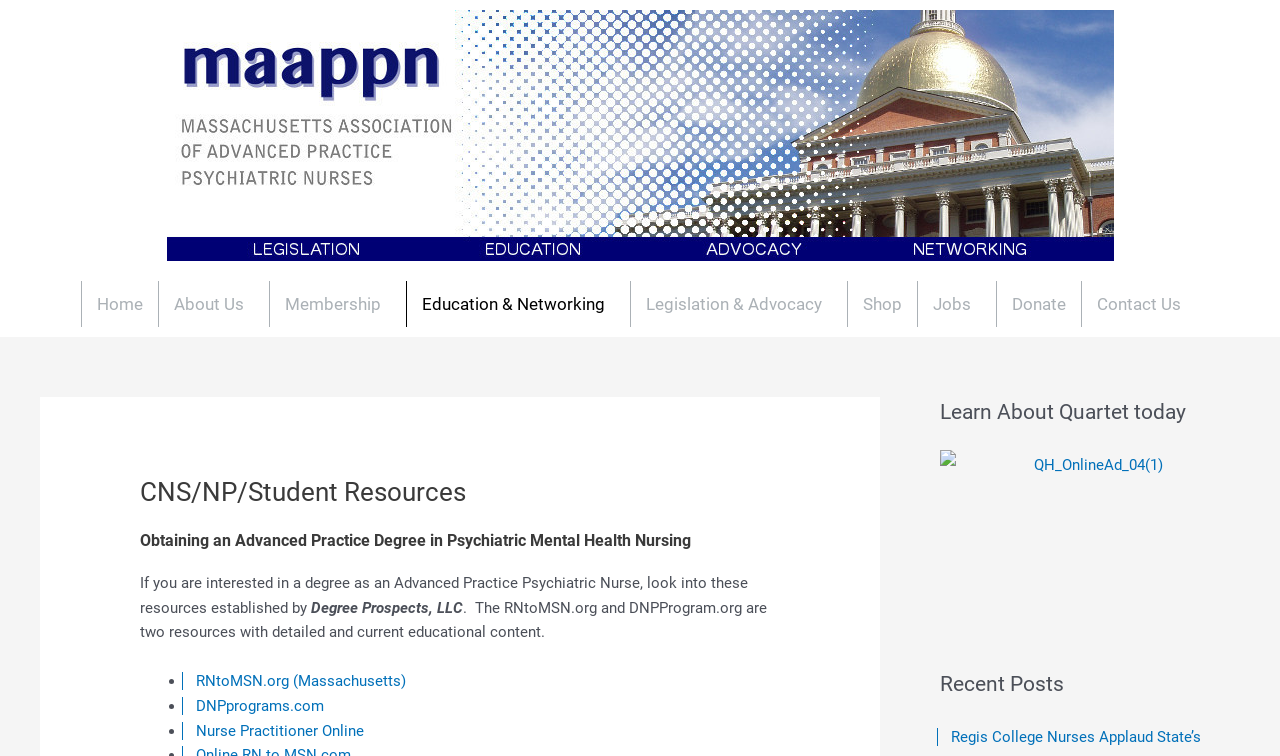Give a one-word or one-phrase response to the question:
How many links are provided for further education?

3